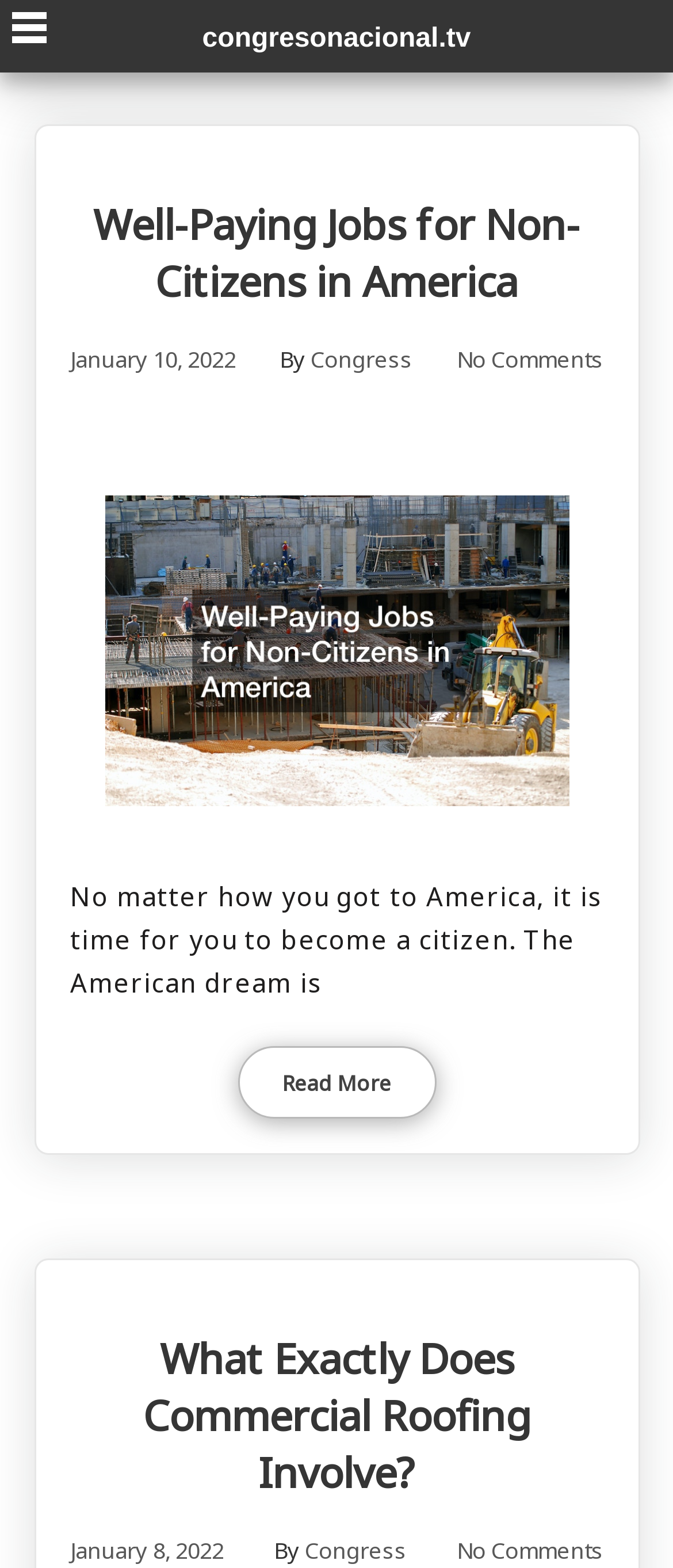Could you specify the bounding box coordinates for the clickable section to complete the following instruction: "Check the checkbox"?

[0.0, 0.0, 0.09, 0.045]